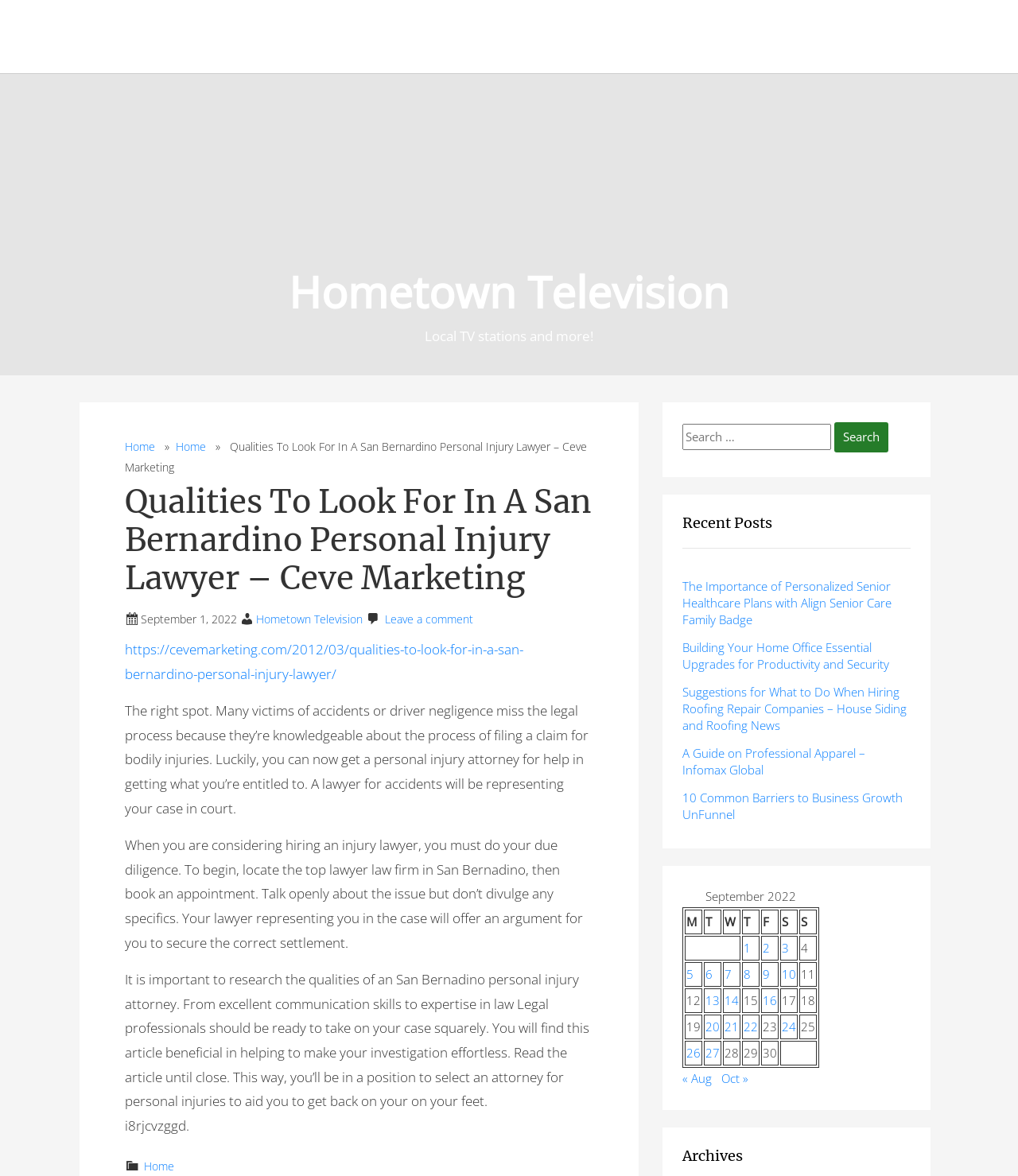Please use the details from the image to answer the following question comprehensively:
What is the importance of researching a lawyer?

According to the article, researching a lawyer is important because it can help ensure that the victim gets the correct settlement, which is the desired outcome of the legal process.